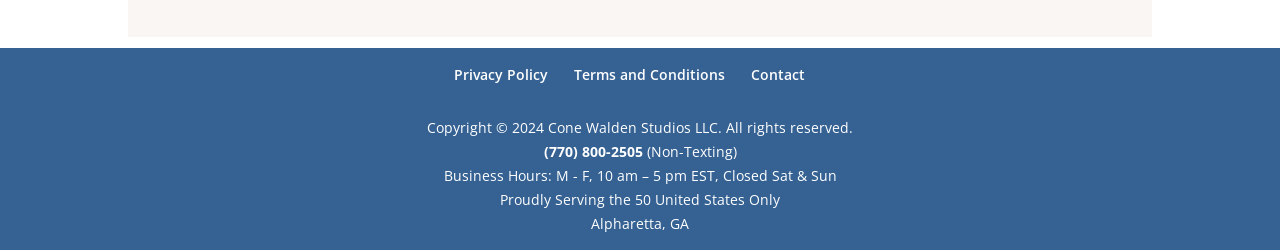Based on the provided description, "Terms and Conditions", find the bounding box of the corresponding UI element in the screenshot.

[0.448, 0.259, 0.566, 0.335]